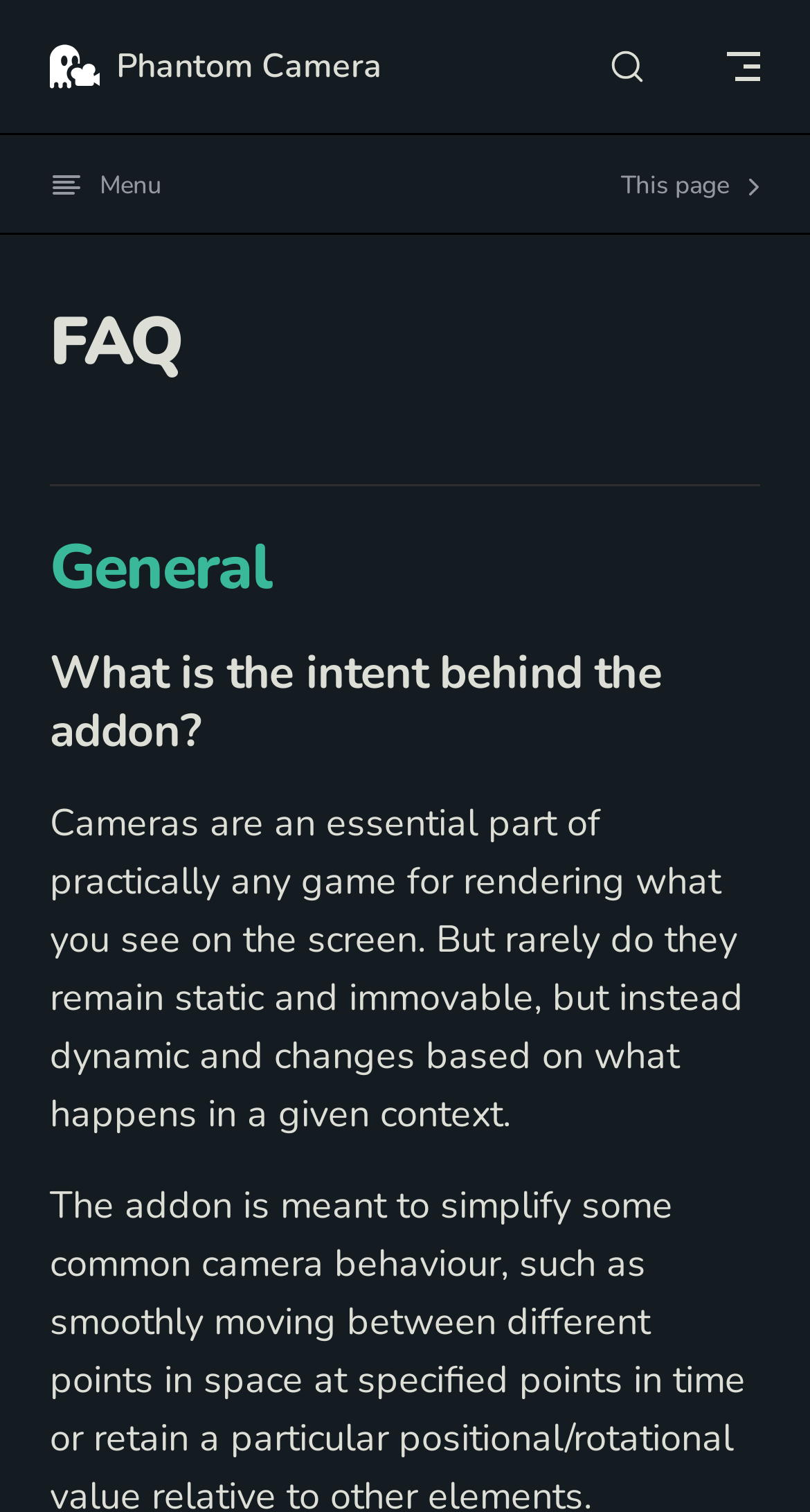What is the purpose of the search button?
Could you answer the question with a detailed and thorough explanation?

I inferred the purpose of the search button by looking at its text and the presence of a search icon next to it. The button is likely used to search for content on the page.